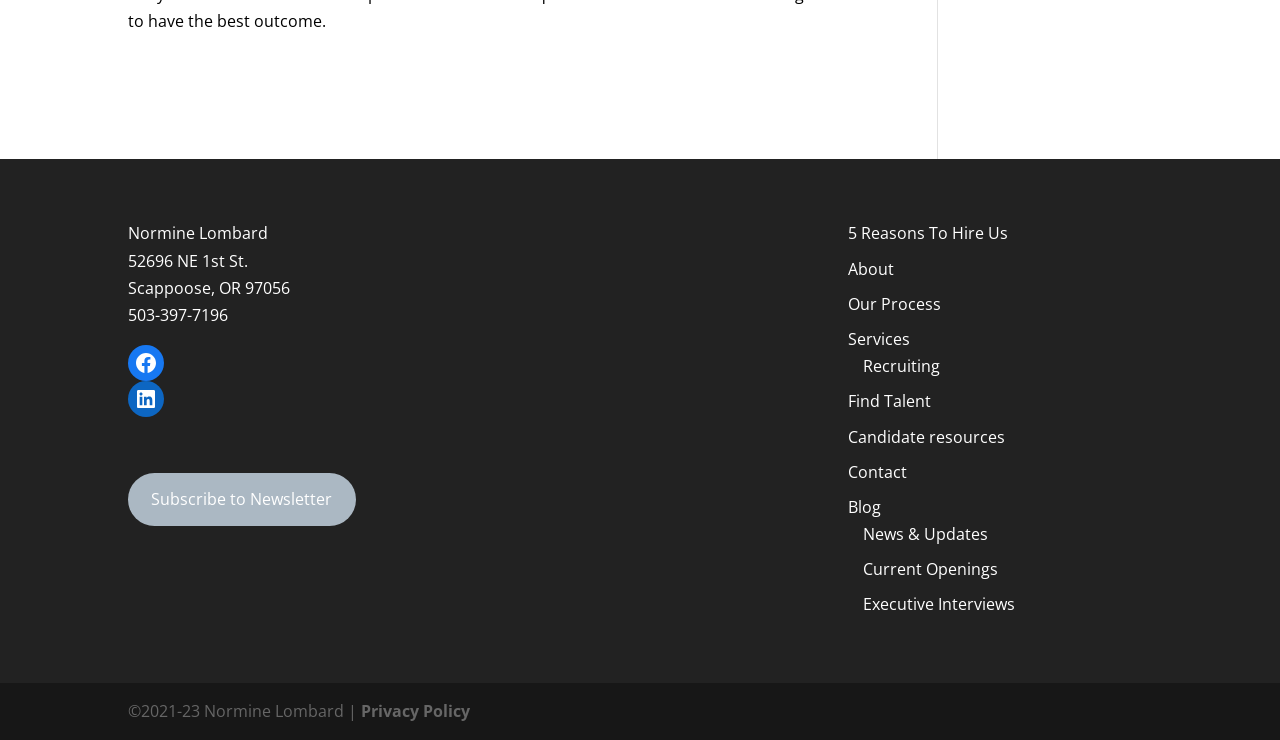Look at the image and answer the question in detail:
What social media platforms are linked on the webpage?

The links to Facebook and LinkedIn are present on the webpage, indicating that Normine Lombard or the company has a presence on these social media platforms.